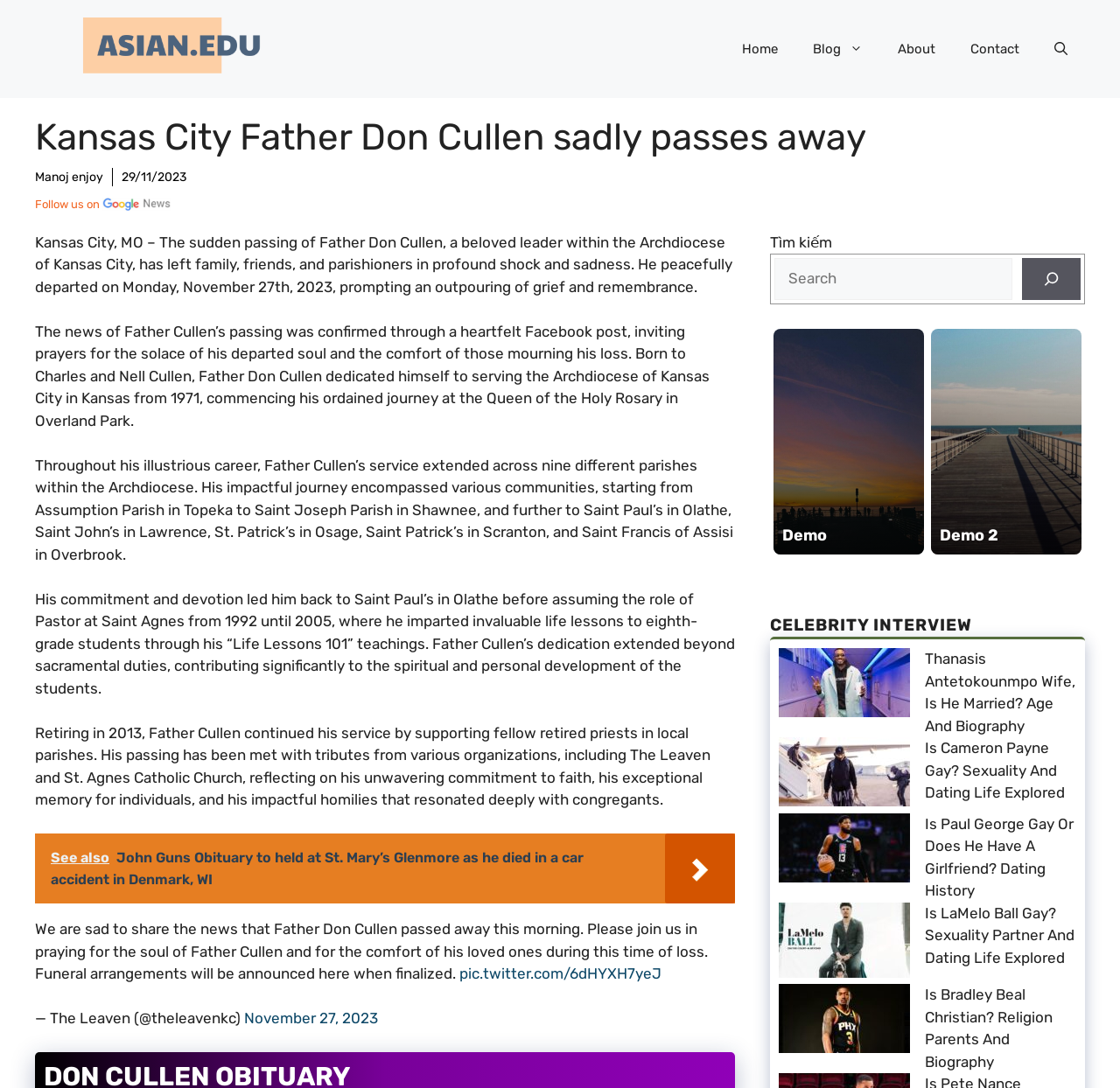Give the bounding box coordinates for the element described as: "Follow us on".

[0.031, 0.182, 0.153, 0.194]